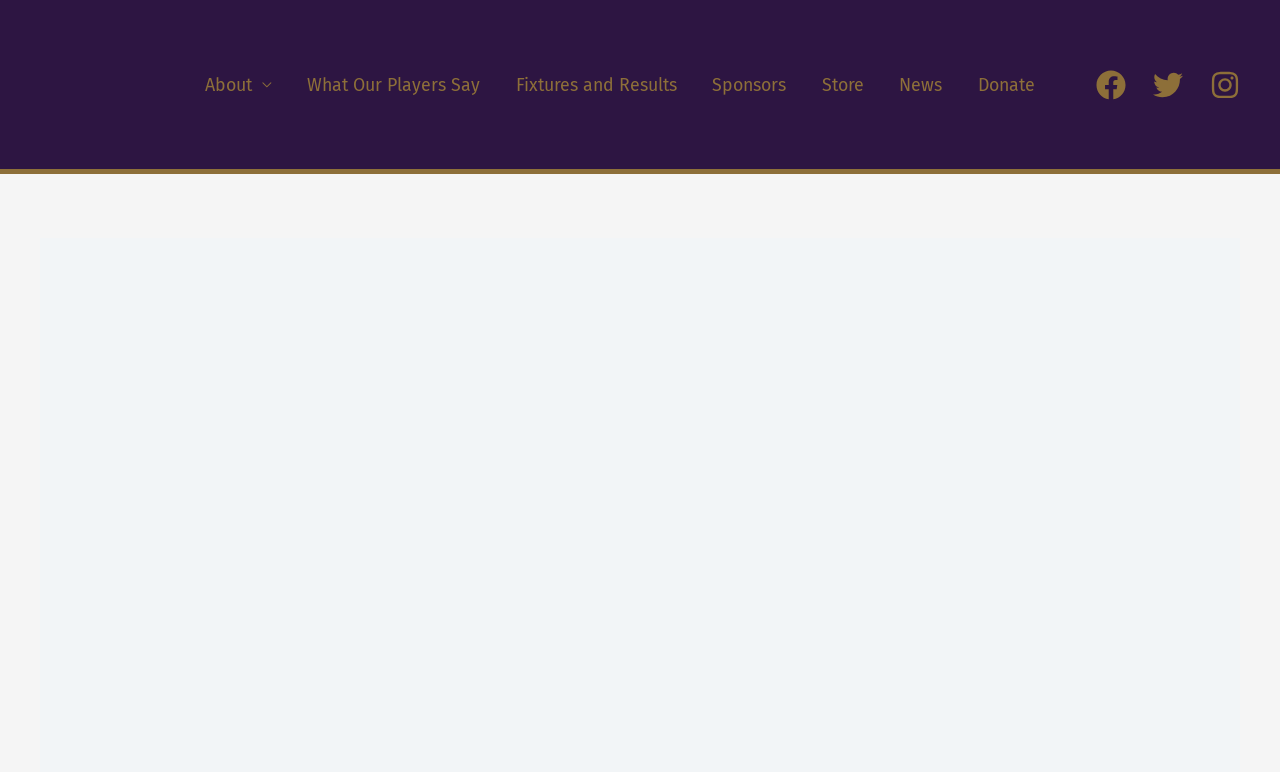Detail the various sections and features of the webpage.

The webpage is about starting a Sunday League football team, with a focus on the challenges and responsibilities that come with it. At the top left of the page, there is a logo and a link to "Mental Heath United", which is likely the name of the team or organization. 

Below the logo, there is a navigation menu that spans across the top of the page, containing links to various sections such as "About", "What Our Players Say", "Fixtures and Results", "Sponsors", "Store", "News", and "Donate". 

On the top right side of the page, there are three social media links to Facebook, Twitter, and Instagram, each accompanied by an icon. 

The rest of the page content is not explicitly described in the provided accessibility tree, but based on the meta description, it likely contains information and guidance on how to start and manage a Sunday League football team, including the highs and lows, and the demands on one's time and phone usage.